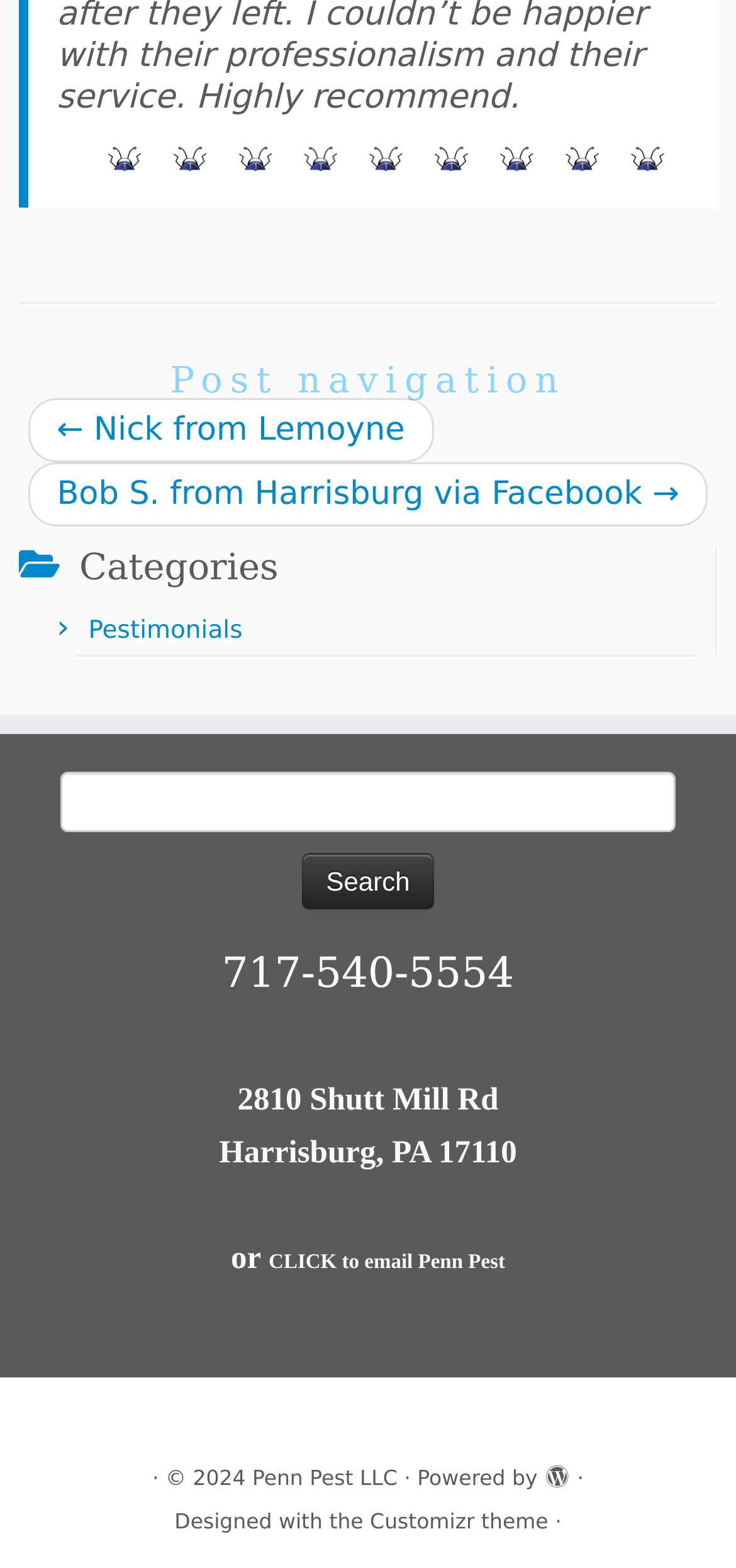Give a one-word or one-phrase response to the question: 
What is the purpose of the textbox?

Search